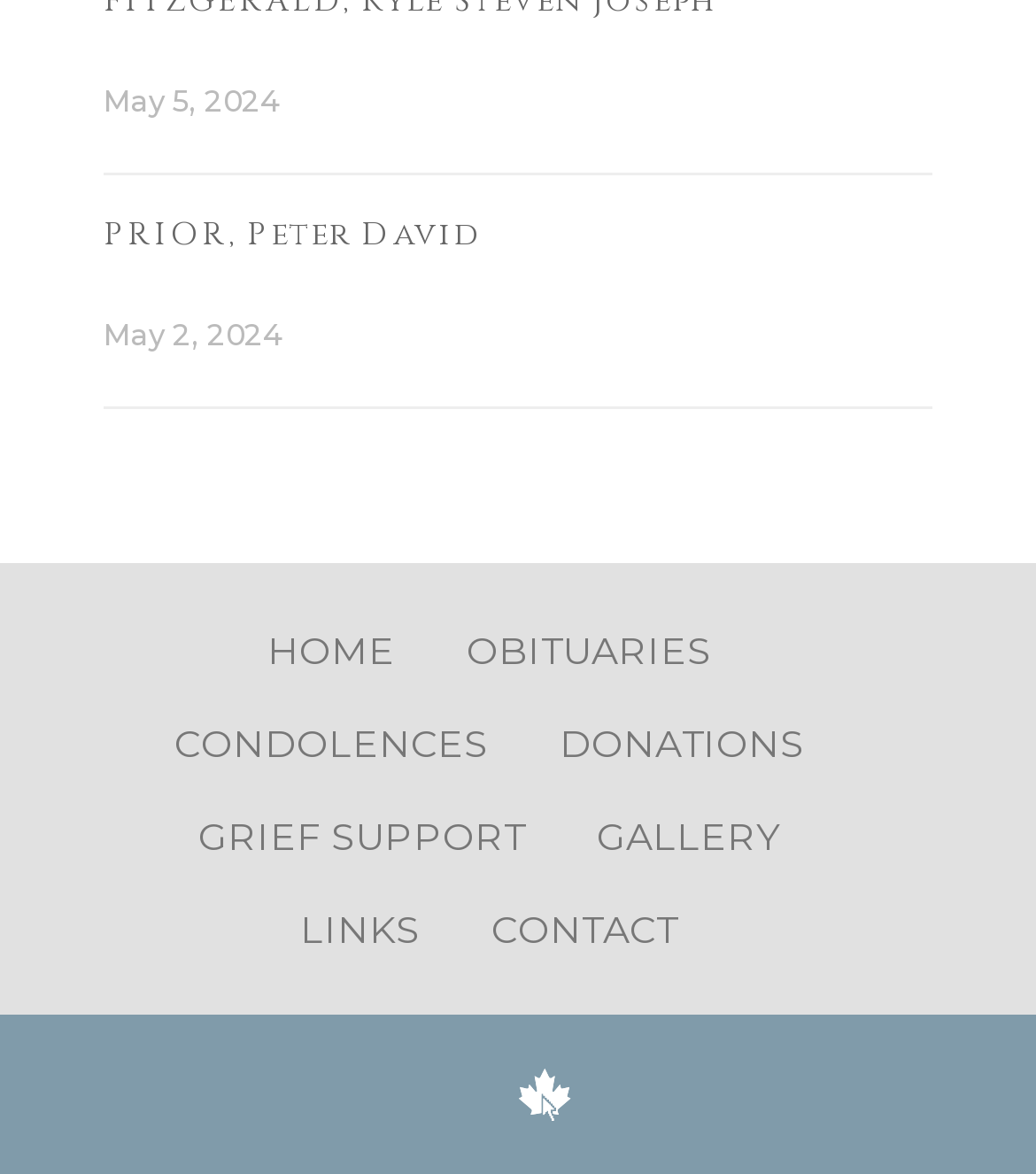Find the bounding box coordinates of the clickable element required to execute the following instruction: "go to home page". Provide the coordinates as four float numbers between 0 and 1, i.e., [left, top, right, bottom].

[0.258, 0.534, 0.381, 0.575]